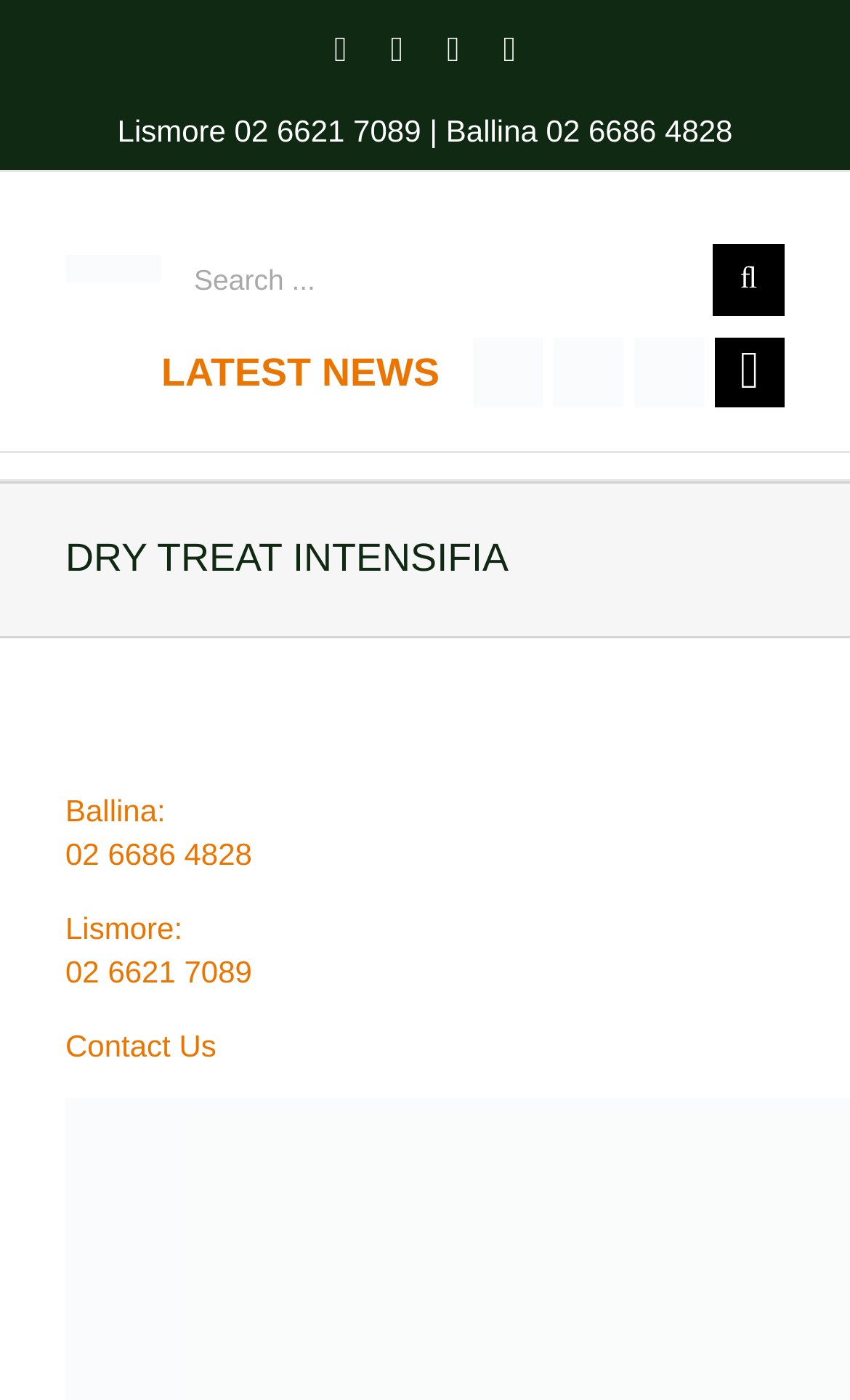Given the description of a UI element: "Lismore: 02 6621 7089", identify the bounding box coordinates of the matching element in the webpage screenshot.

[0.077, 0.65, 0.297, 0.707]